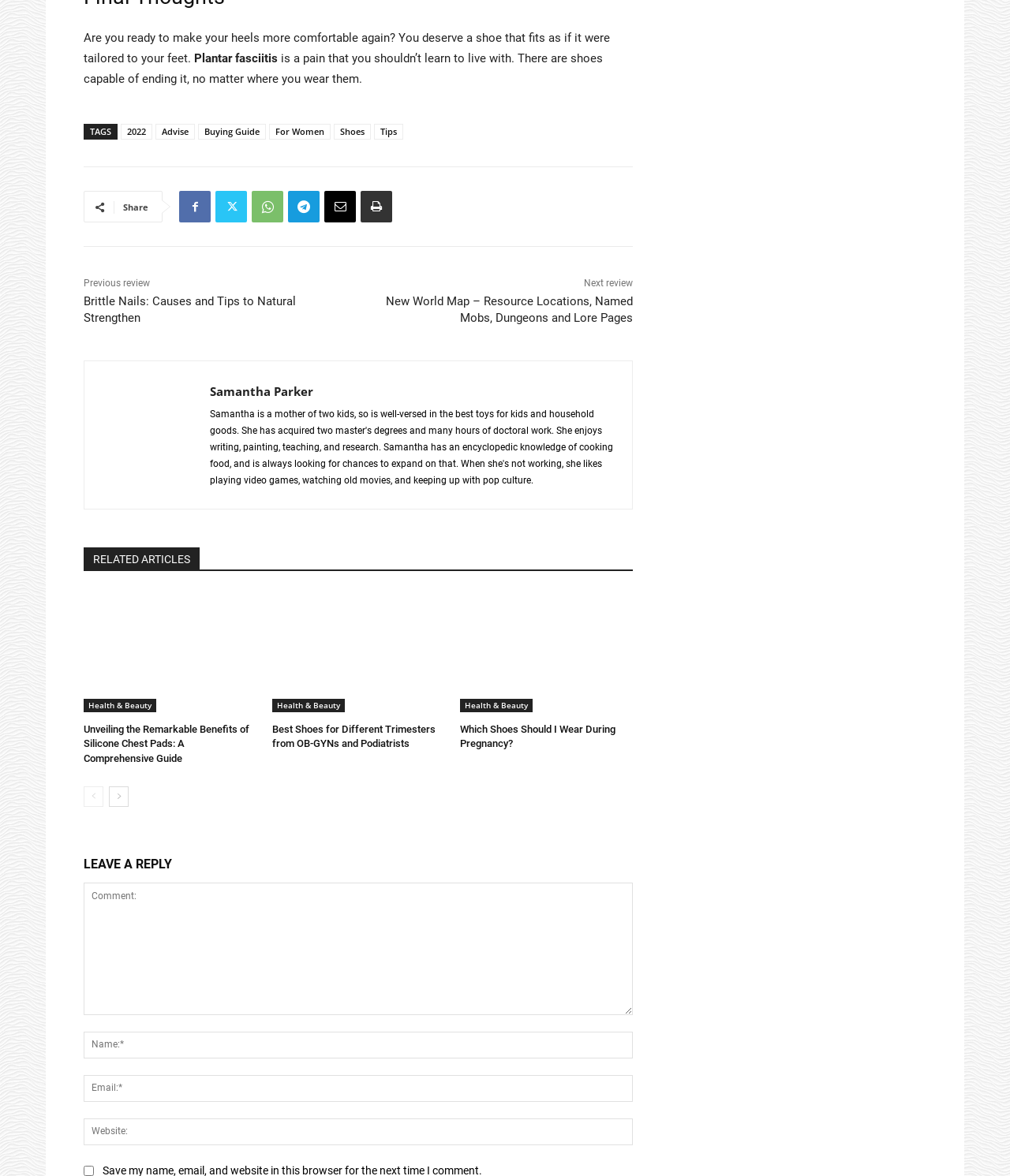Please give a one-word or short phrase response to the following question: 
What is the function of the 'Share' button?

Sharing